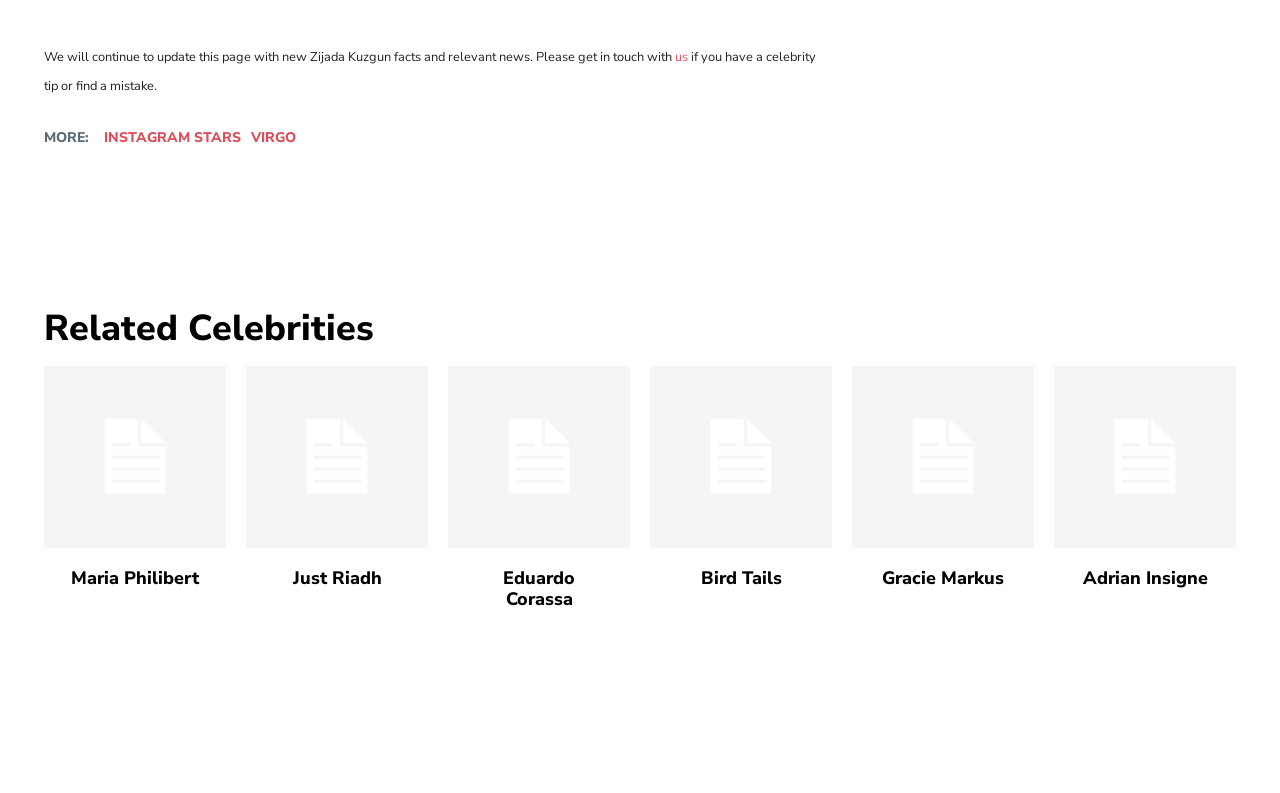Kindly provide the bounding box coordinates of the section you need to click on to fulfill the given instruction: "Contact us".

[0.527, 0.061, 0.538, 0.083]